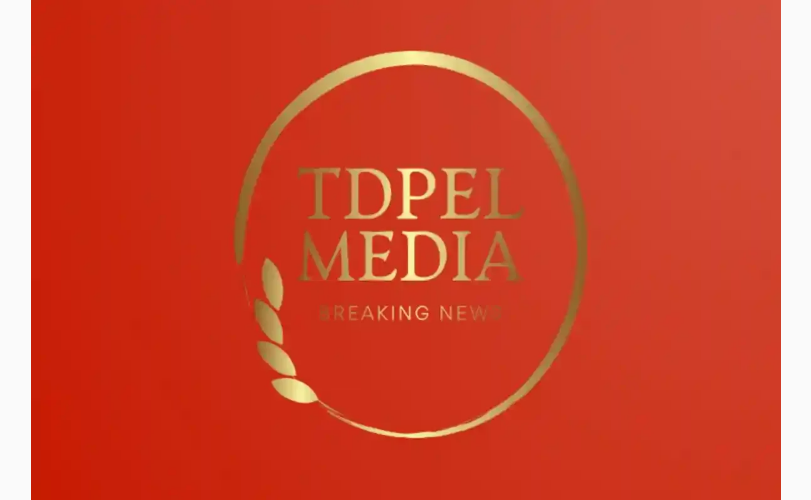What is the color of the lettering in the logo?
Based on the image, provide a one-word or brief-phrase response.

Gold